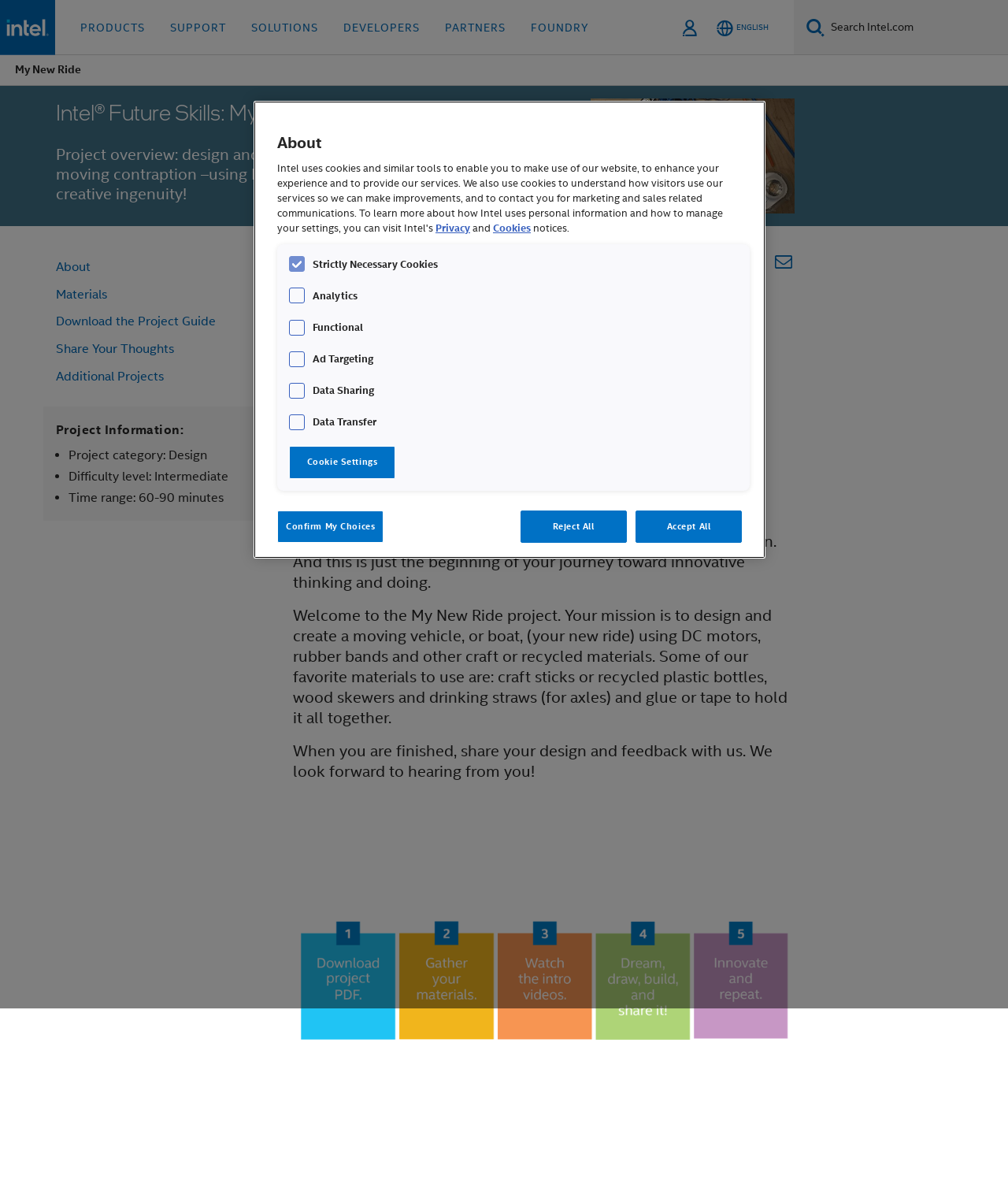What is the function of the toolbar?
Please answer the question with a detailed response using the information from the screenshot.

The function of the toolbar can be inferred from the buttons it contains, which are 'Print Article' and 'Email Article'. This suggests that the toolbar is used to print or email the article or project guide.